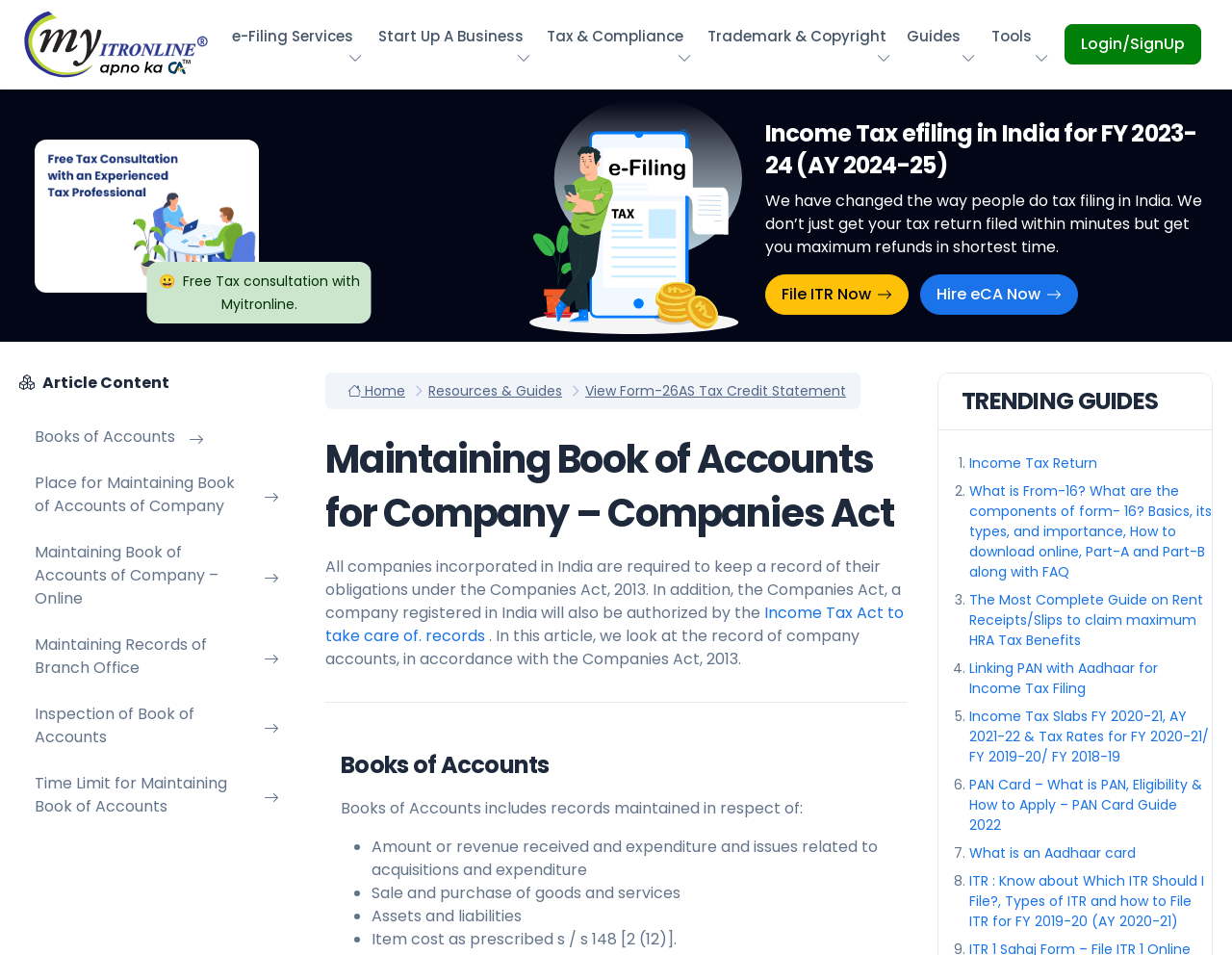Give the bounding box coordinates for this UI element: "Tools". The coordinates should be four float numbers between 0 and 1, arranged as [left, top, right, bottom].

[0.799, 0.019, 0.858, 0.058]